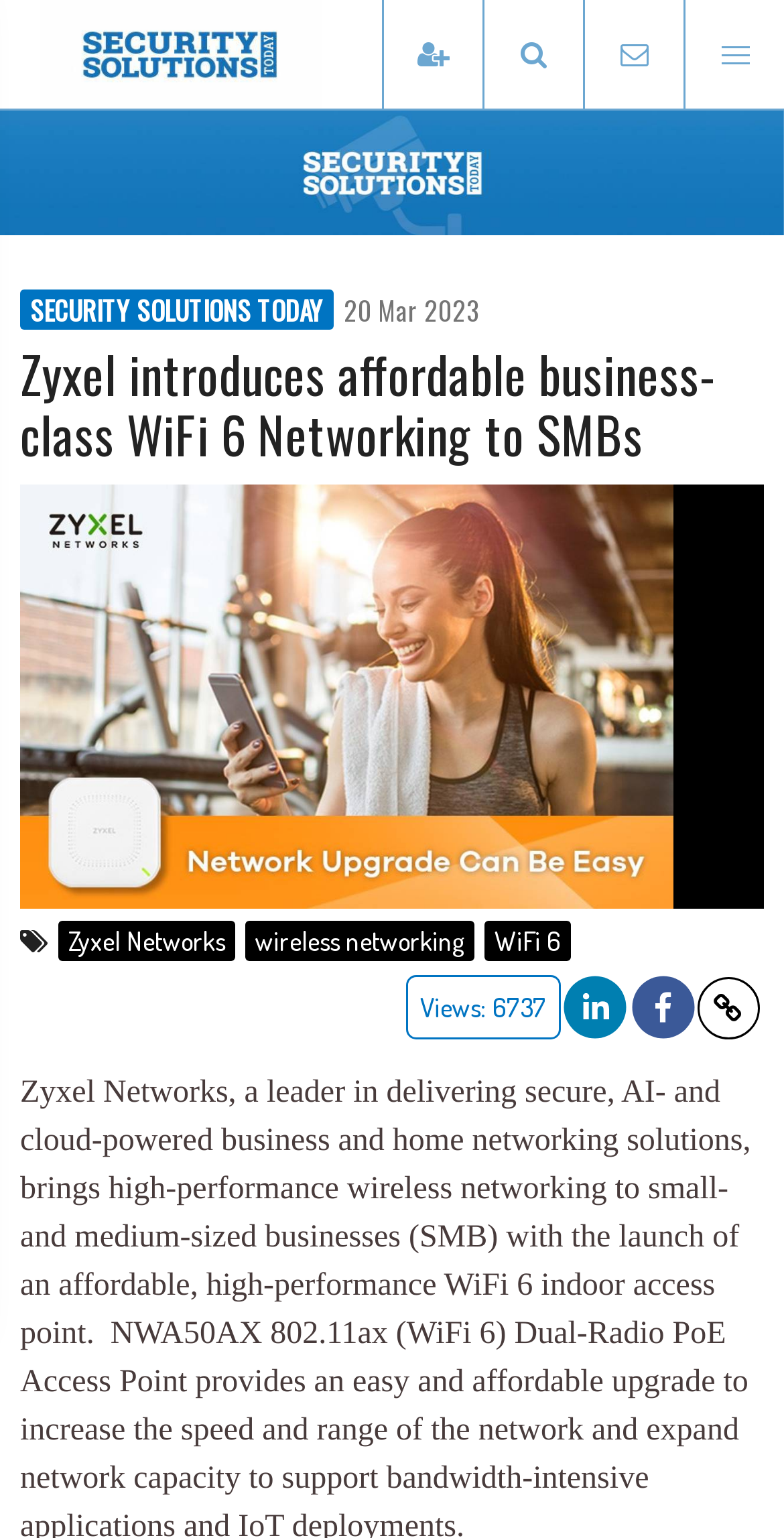What is the number of views for this article?
Based on the image content, provide your answer in one word or a short phrase.

6737